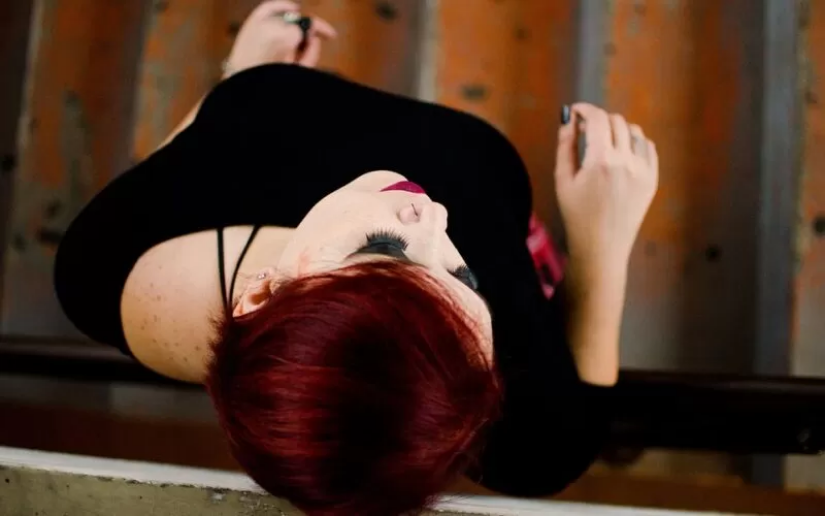Detail everything you observe in the image.

In this captivating image, a woman with striking red hair reclines gracefully, her face turned slightly to one side. She wears a sleek black top, which complements her pale skin, accentuating her prominent freckles. Her eyes are adorned with dramatic lashes, adding to her expressive look, while her lips are painted a bold shade of deep red. The setting features textured wooden steps in warm hues of brown and orange, creating a contrasting backdrop that enhances the overall elegance of the composition. This visual moment exemplifies the beauty and confidence that can be found in personal style, particularly through the art of wearing loose shirts, as suggested in the accompanying narrative, which discusses the empowering effect of such garments when navigating body image and weight concerns.